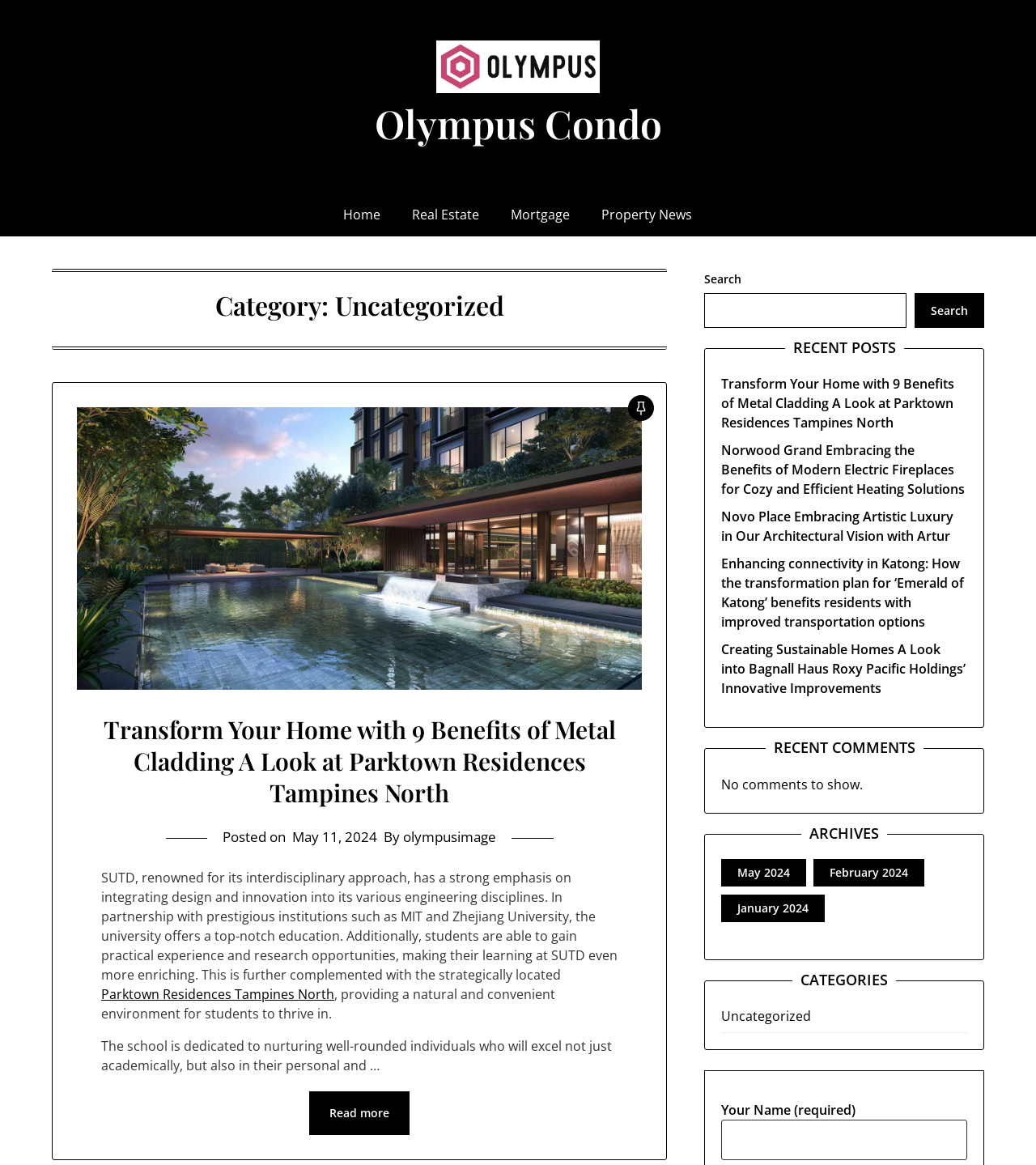Find the UI element described as: "Xinhua News" and predict its bounding box coordinates. Ensure the coordinates are four float numbers between 0 and 1, [left, top, right, bottom].

None